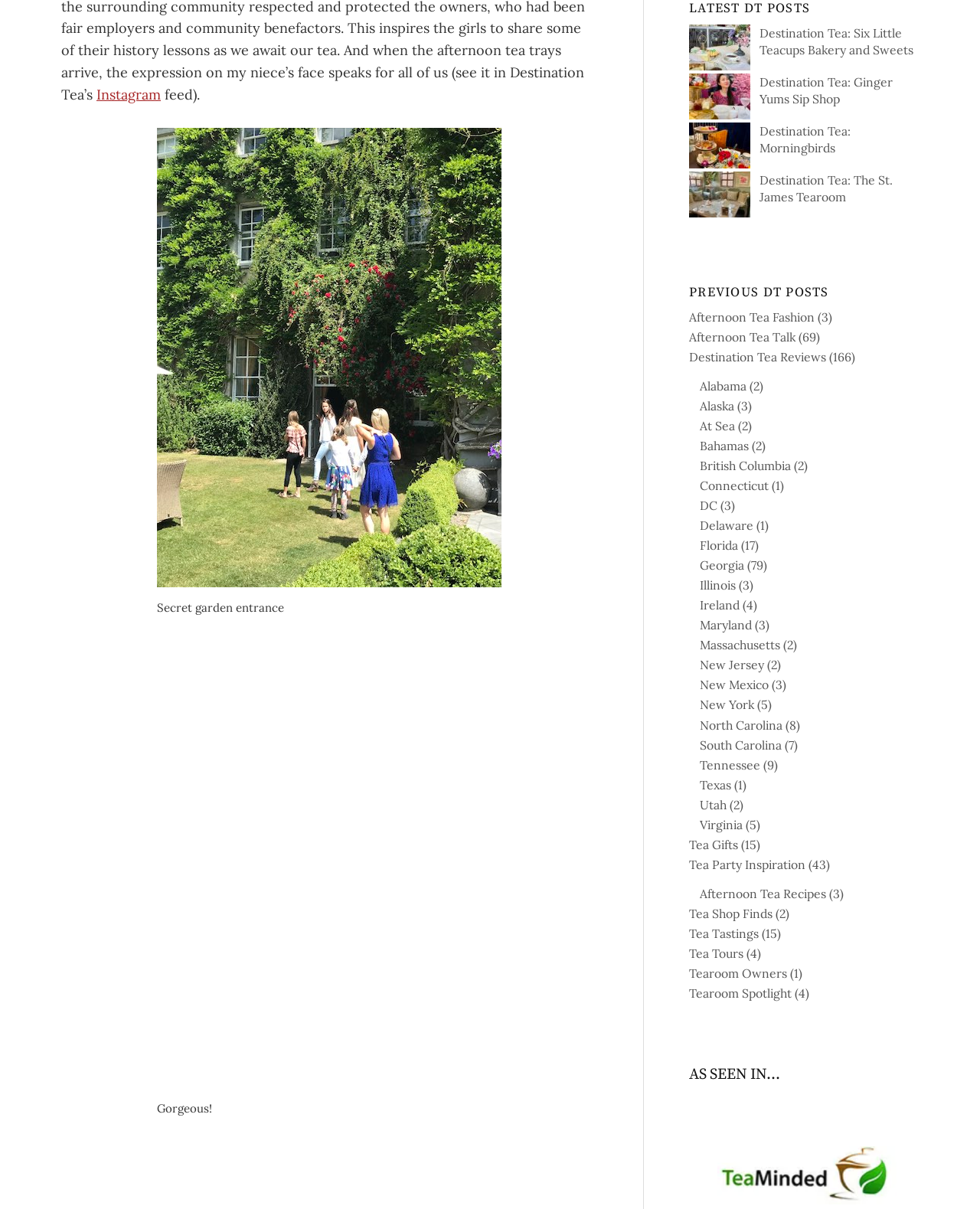Please provide a comprehensive response to the question below by analyzing the image: 
How many states in the US are listed on the webpage?

By examining the links on the webpage, we can see that there are 24 states in the US listed, including Alabama, Alaska, and so on.